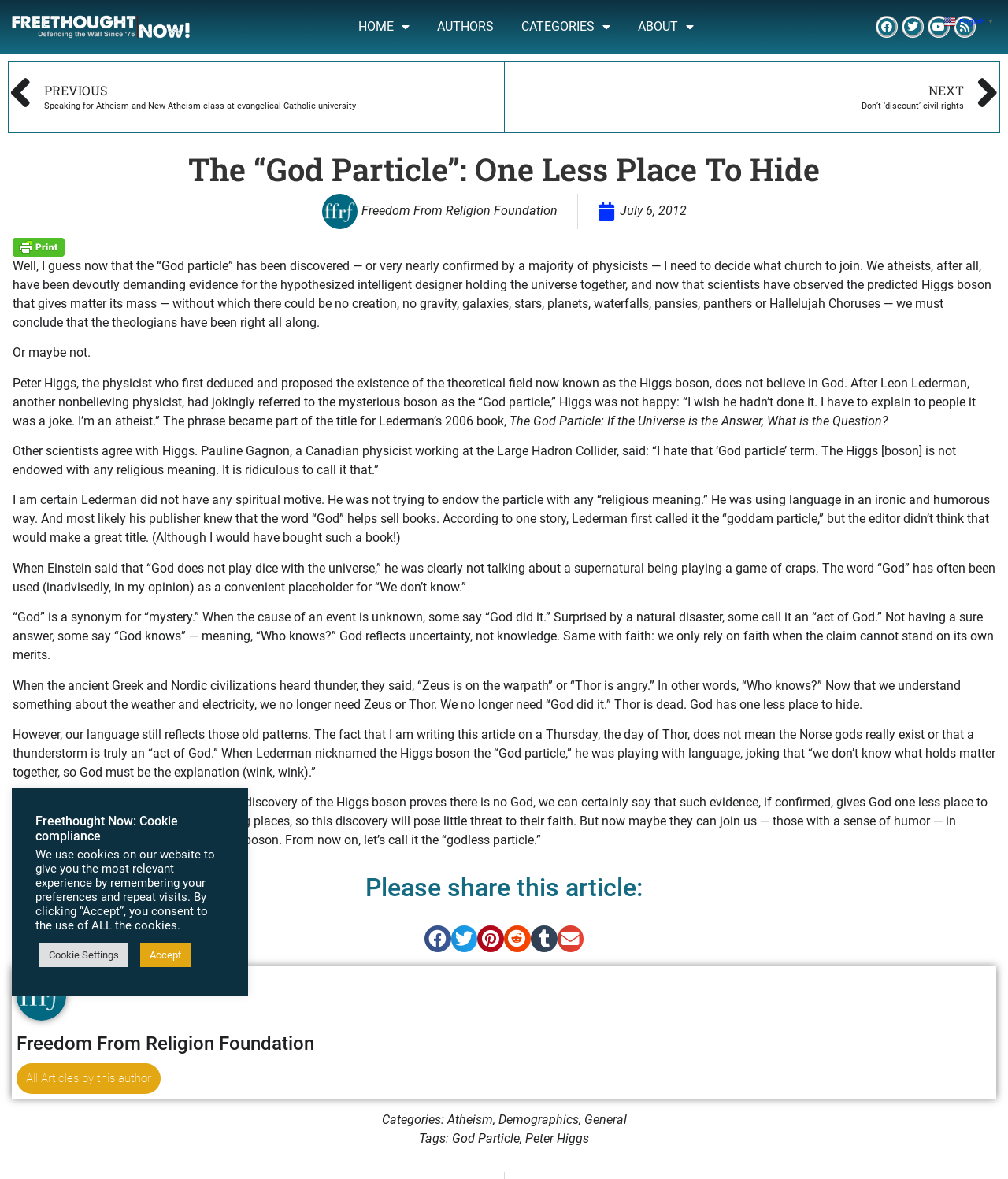Provide the bounding box coordinates for the specified HTML element described in this description: "alt="Freethought NOW!"". The coordinates should be four float numbers ranging from 0 to 1, in the format [left, top, right, bottom].

[0.008, 0.007, 0.192, 0.039]